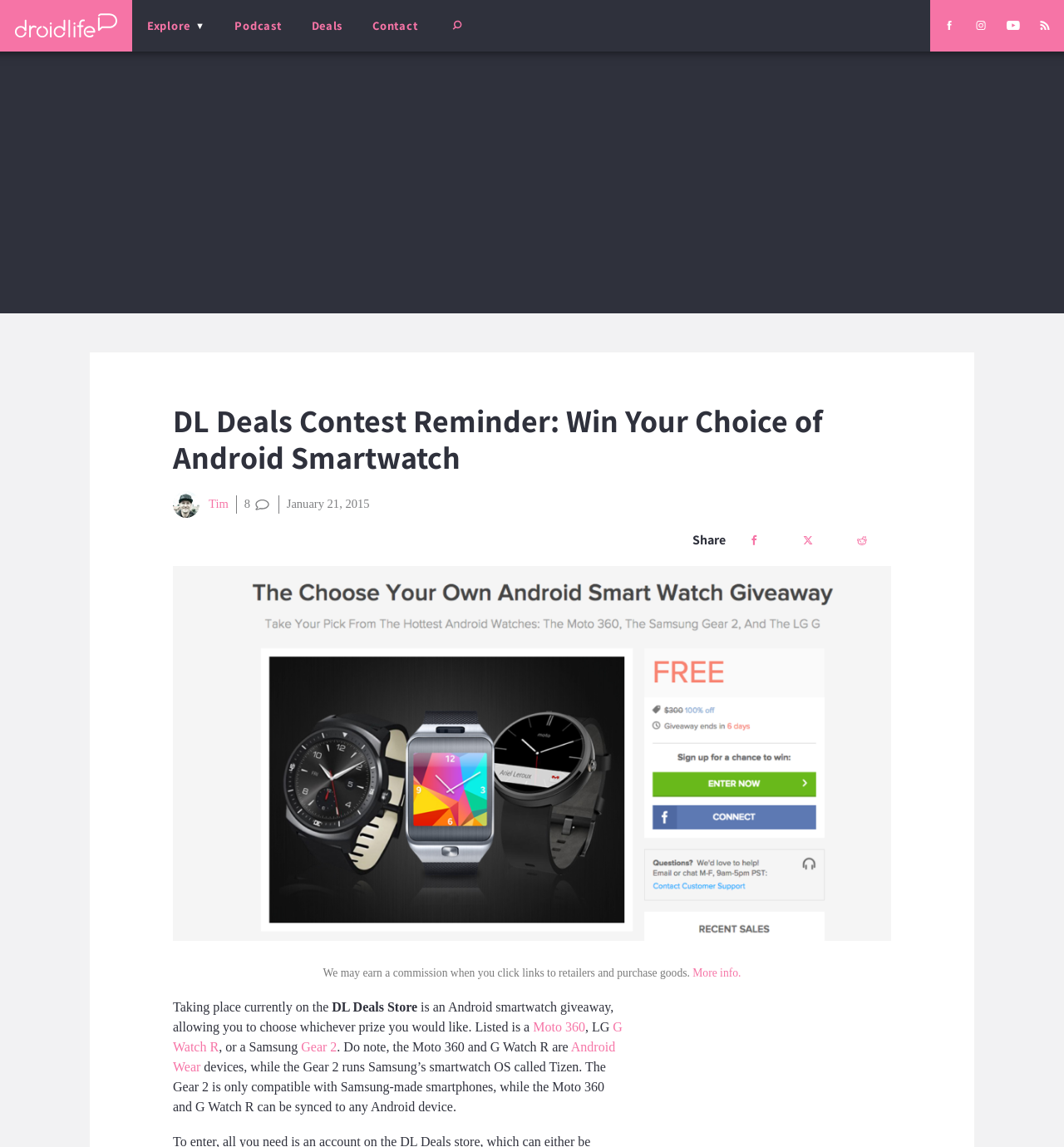Locate the bounding box coordinates of the element I should click to achieve the following instruction: "Open the menu".

[0.124, 0.0, 0.207, 0.045]